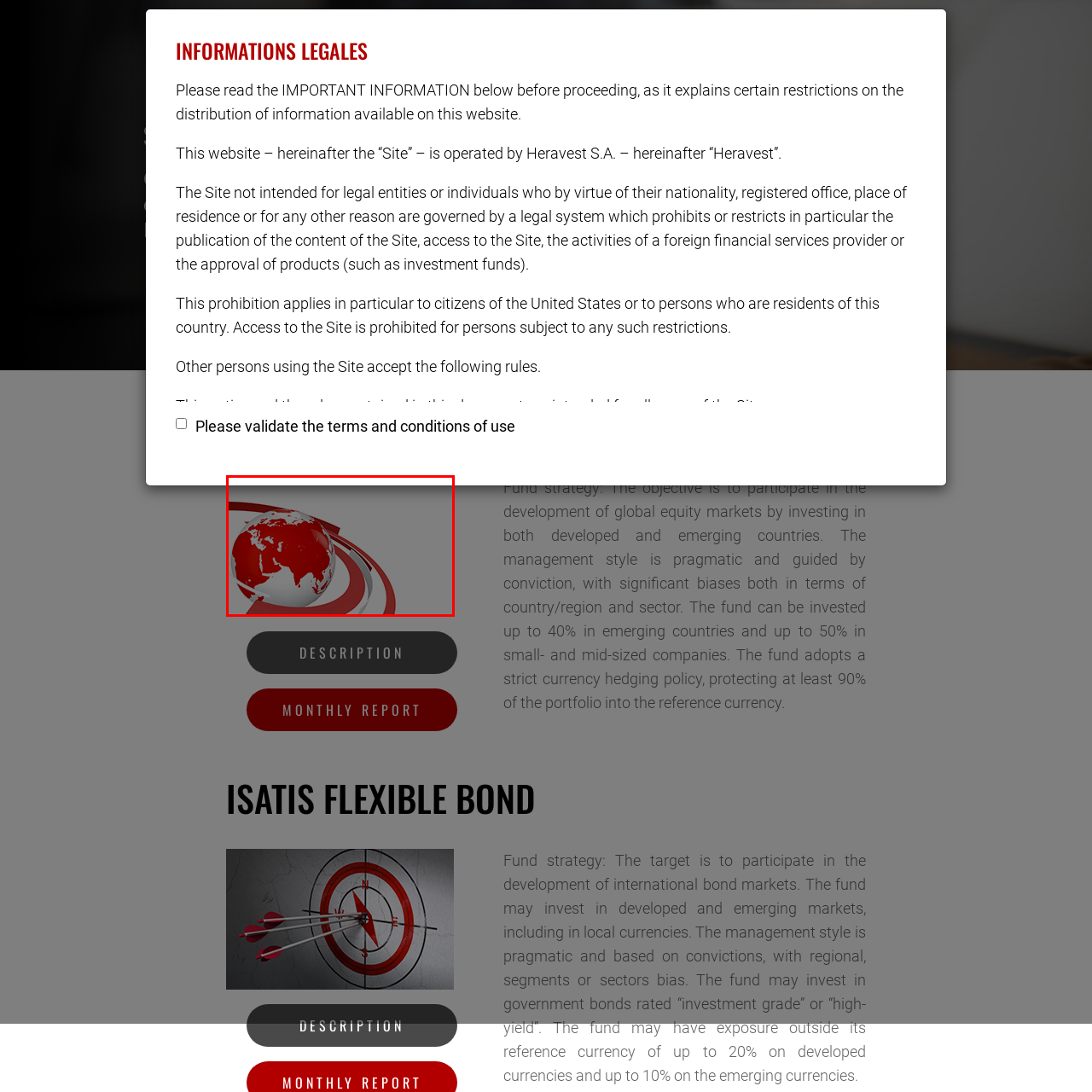Please review the portion of the image contained within the red boundary and provide a detailed answer to the subsequent question, referencing the image: What is the background color of the image?

The caption describes the background of the image as 'subtle gray', implying that the background is a gentle, muted gray color.